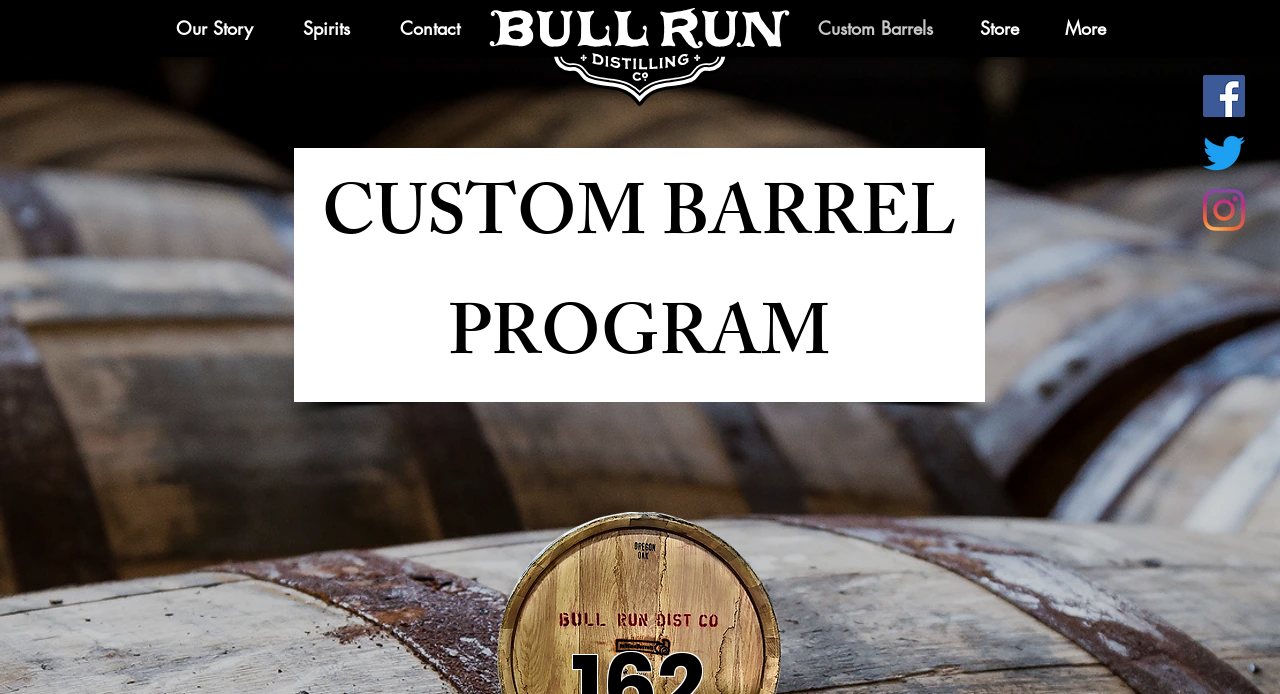Identify the bounding box coordinates for the UI element mentioned here: "Class Blogs". Provide the coordinates as four float values between 0 and 1, i.e., [left, top, right, bottom].

None